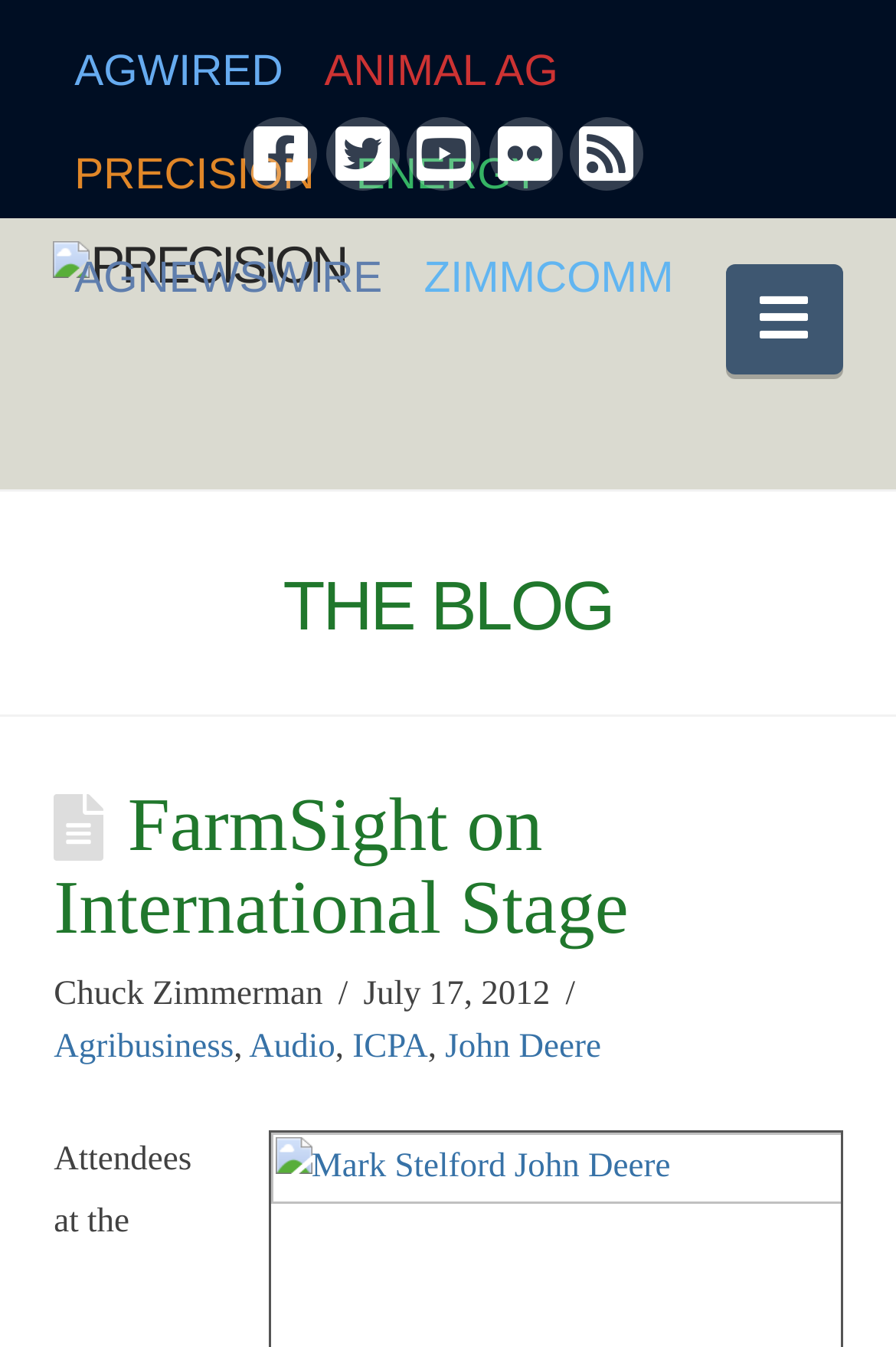Please study the image and answer the question comprehensively:
What is the date of the article?

I found the answer by looking at the time element with the text 'July 17, 2012' inside the HeaderAsNonLandmark element.